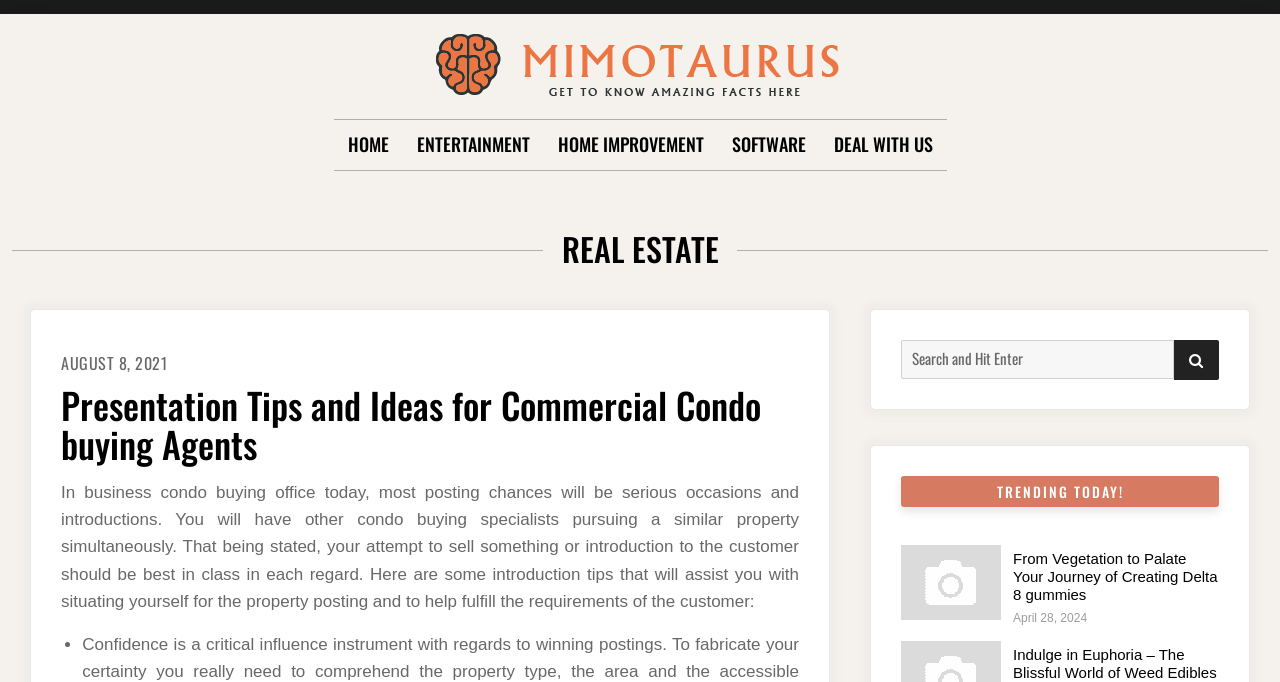Find the bounding box of the web element that fits this description: "Web design by Impressions Agency".

None